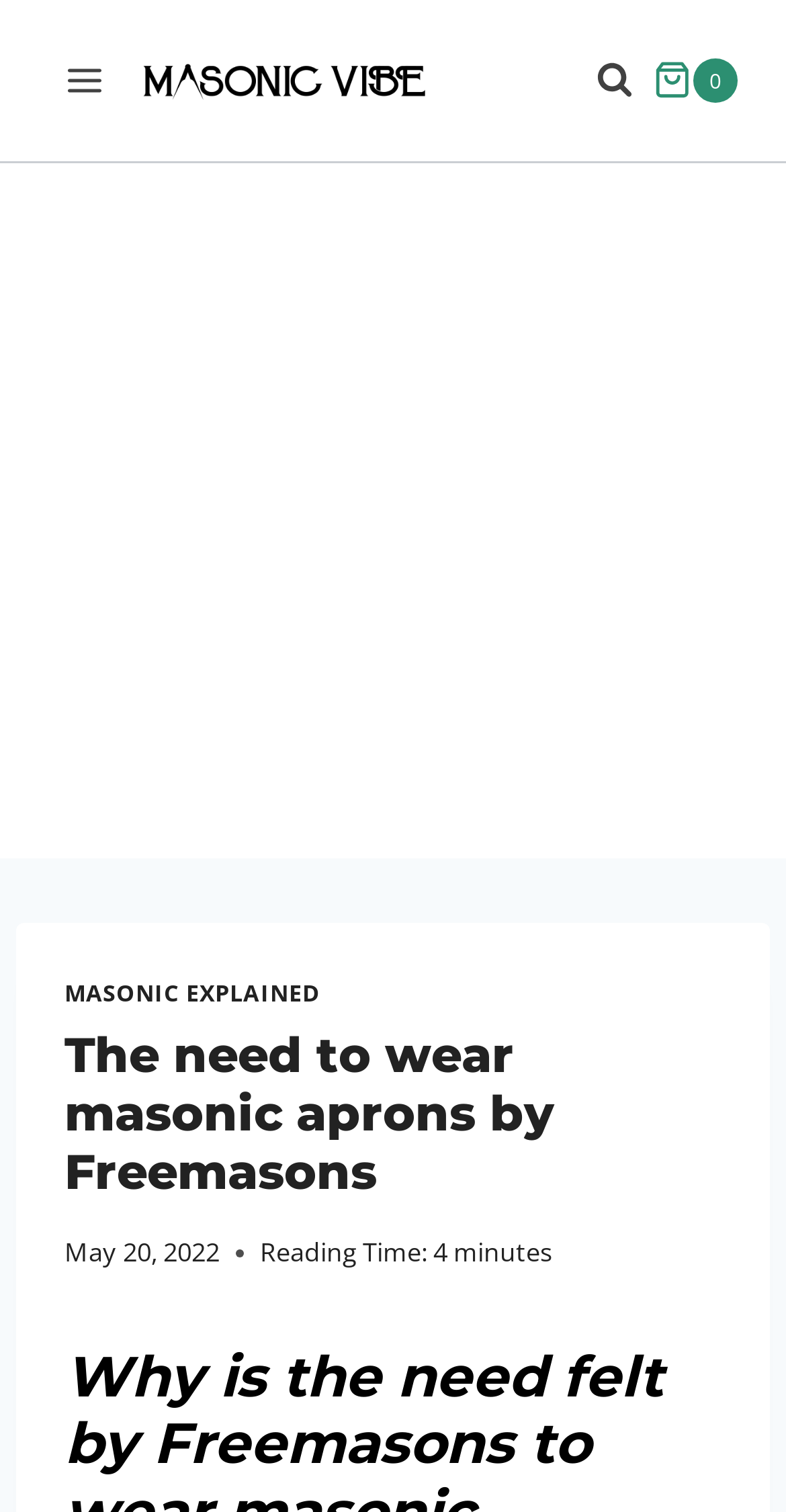For the given element description 0, determine the bounding box coordinates of the UI element. The coordinates should follow the format (top-left x, top-left y, bottom-right x, bottom-right y) and be within the range of 0 to 1.

[0.831, 0.039, 0.938, 0.068]